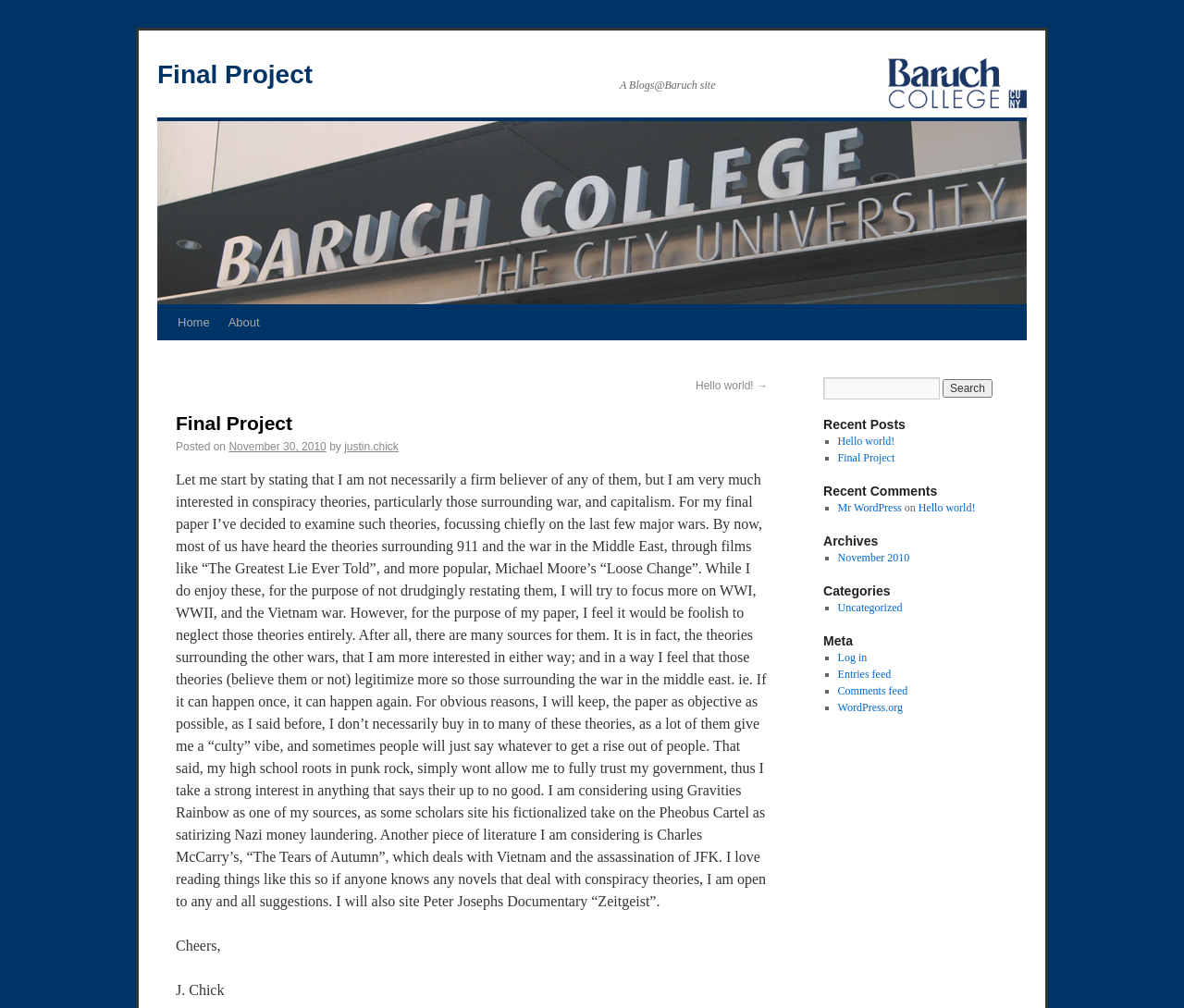Determine the bounding box coordinates of the region that needs to be clicked to achieve the task: "Read the 'Final Project' post".

[0.148, 0.407, 0.648, 0.432]